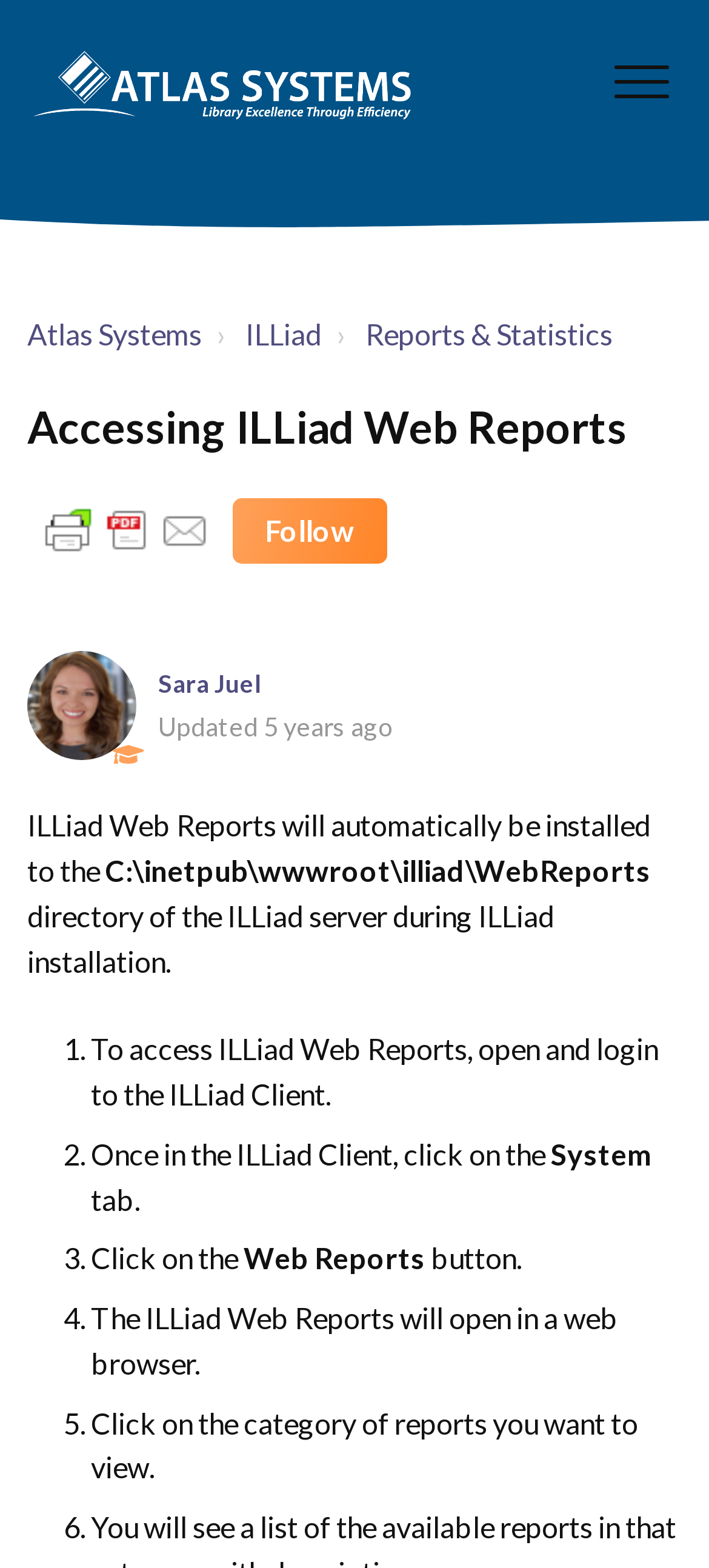What is the purpose of the 'Follow' button?
Using the information from the image, answer the question thoroughly.

The purpose of the 'Follow' button is not explicitly stated on the webpage, so it is unclear what it does.